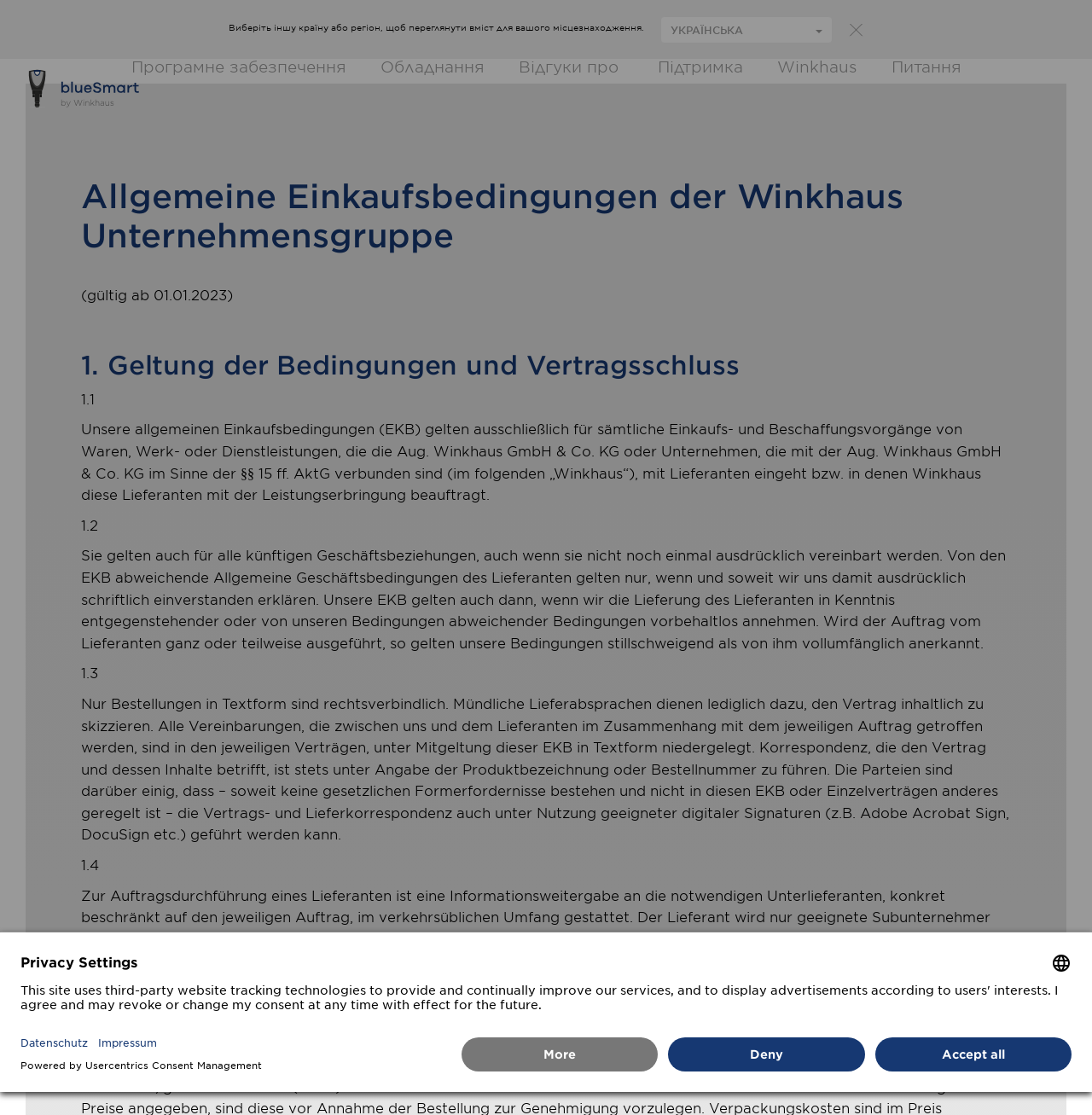Please determine the bounding box coordinates of the clickable area required to carry out the following instruction: "Select a different country or region". The coordinates must be four float numbers between 0 and 1, represented as [left, top, right, bottom].

[0.605, 0.015, 0.761, 0.038]